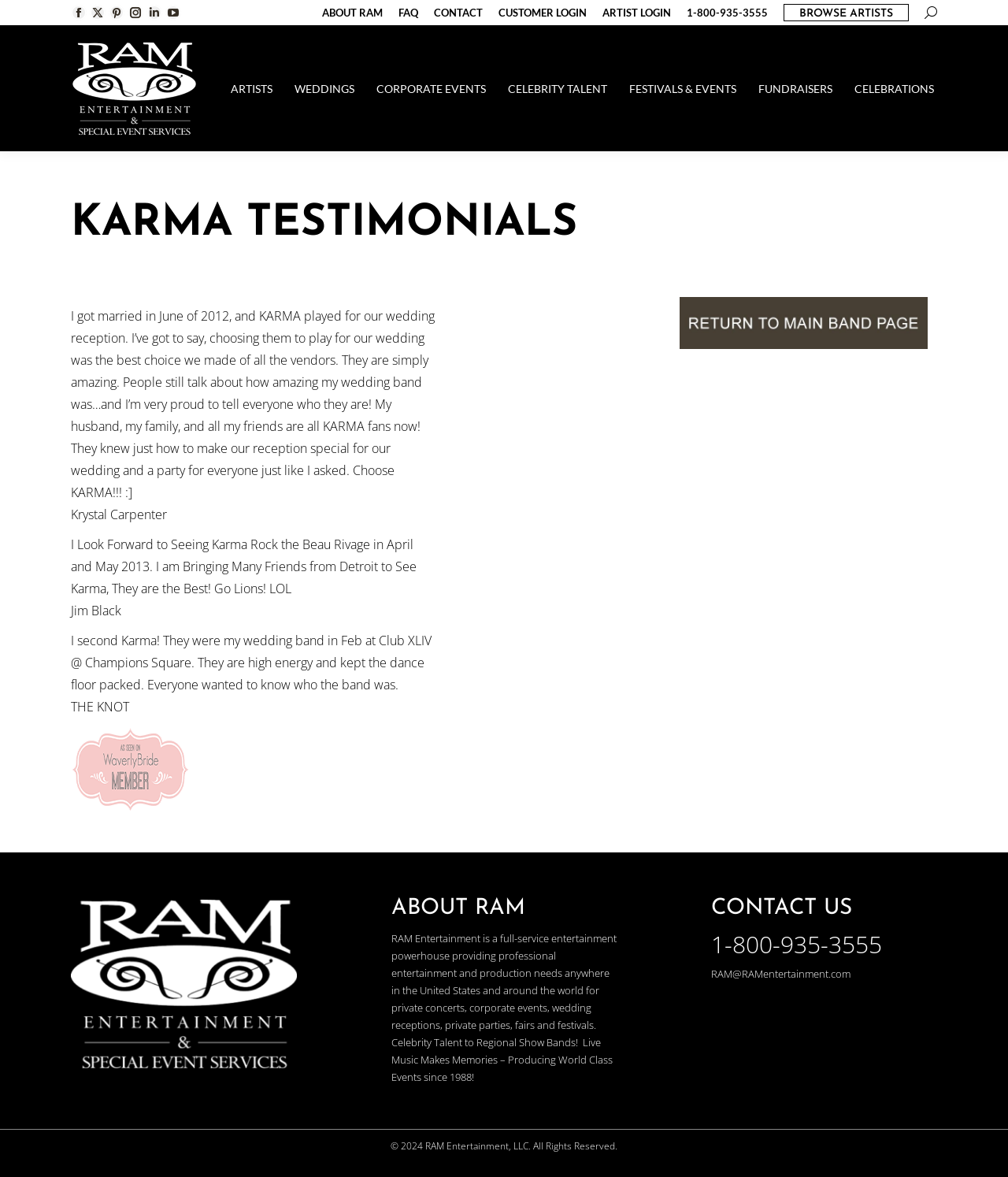Using the provided description: "Fundraisers", find the bounding box coordinates of the corresponding UI element. The output should be four float numbers between 0 and 1, in the format [left, top, right, bottom].

[0.749, 0.067, 0.829, 0.083]